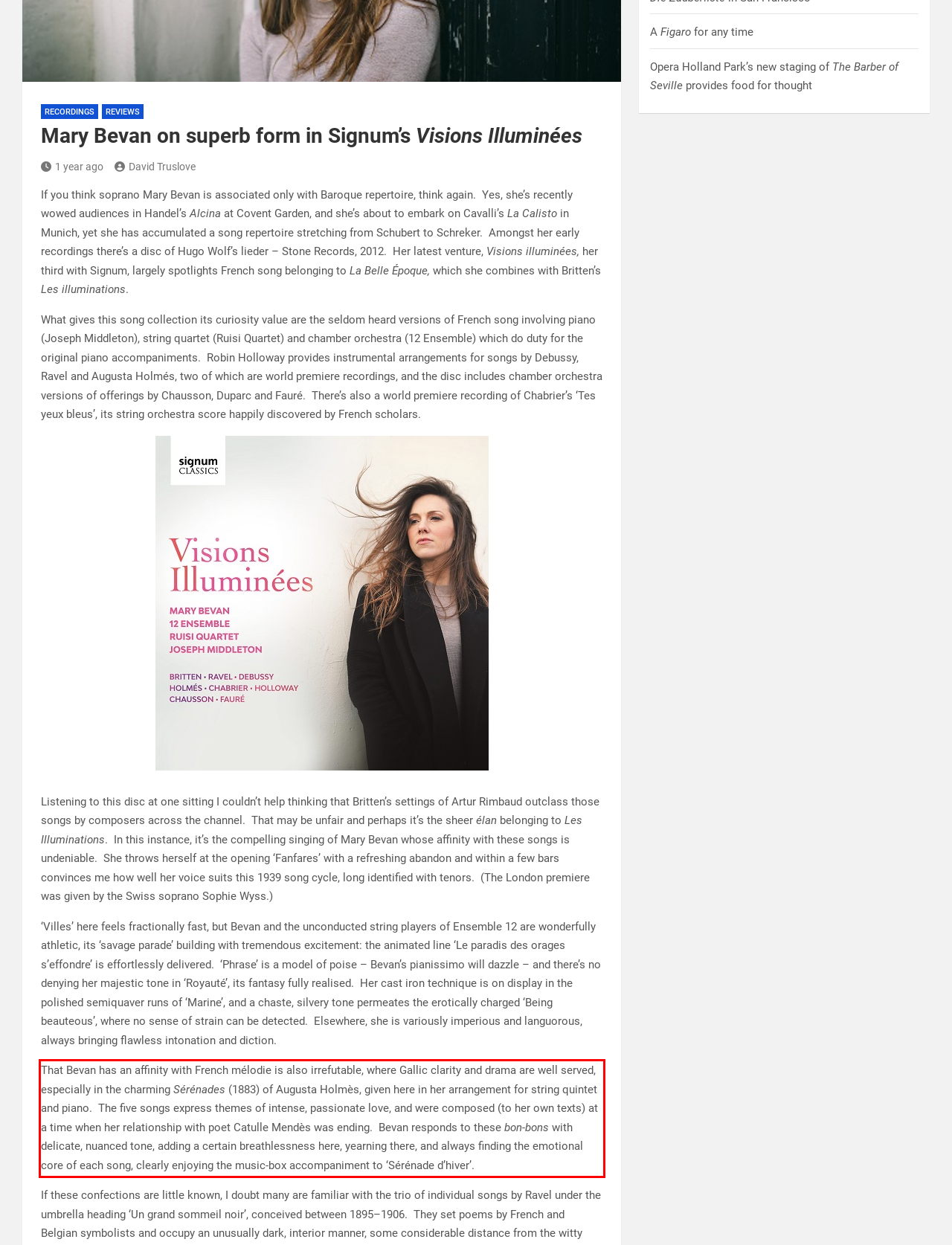Please perform OCR on the text content within the red bounding box that is highlighted in the provided webpage screenshot.

That Bevan has an affinity with French mélodie is also irrefutable, where Gallic clarity and drama are well served, especially in the charming Sérénades (1883) of Augusta Holmès, given here in her arrangement for string quintet and piano. The five songs express themes of intense, passionate love, and were composed (to her own texts) at a time when her relationship with poet Catulle Mendès was ending. Bevan responds to these bon-bons with delicate, nuanced tone, adding a certain breathlessness here, yearning there, and always finding the emotional core of each song, clearly enjoying the music-box accompaniment to ‘Sérénade d’hiver’.